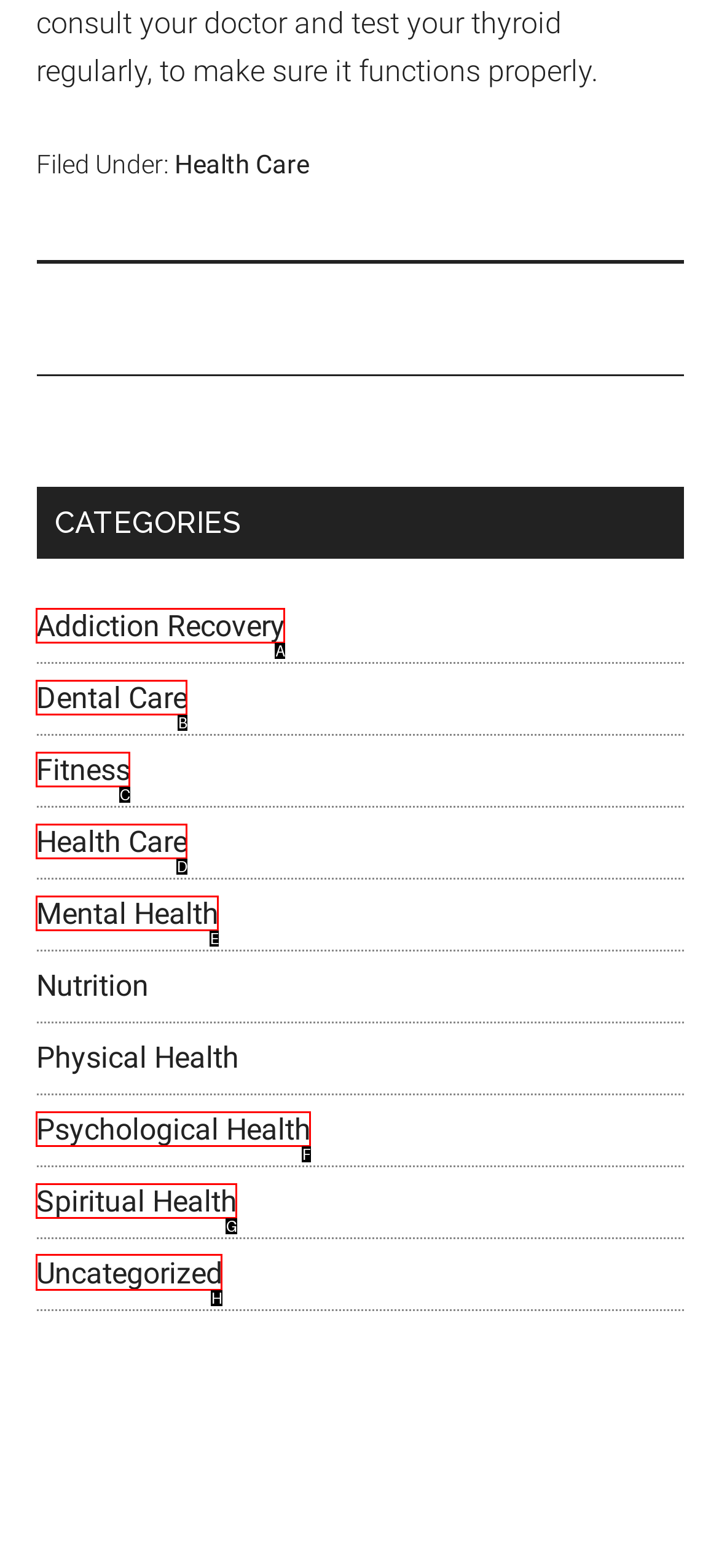Which choice should you pick to execute the task: browse 'Uncategorized'
Respond with the letter associated with the correct option only.

H